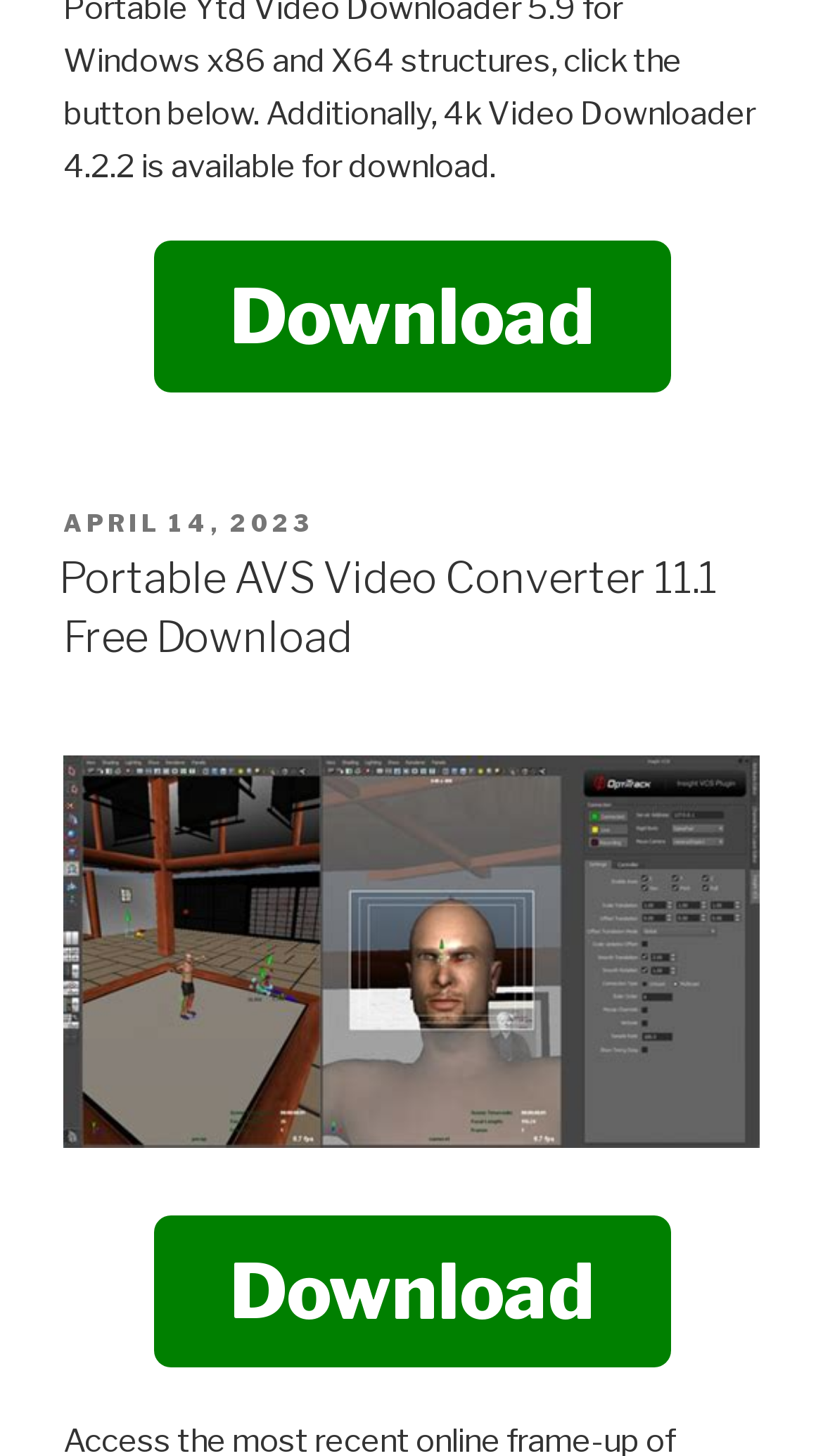What is the name of the software being downloaded?
Please answer the question with a detailed response using the information from the screenshot.

I found the name of the software by looking at the heading 'Portable AVS Video Converter 11.1 Free Download' which is a prominent text on the webpage.